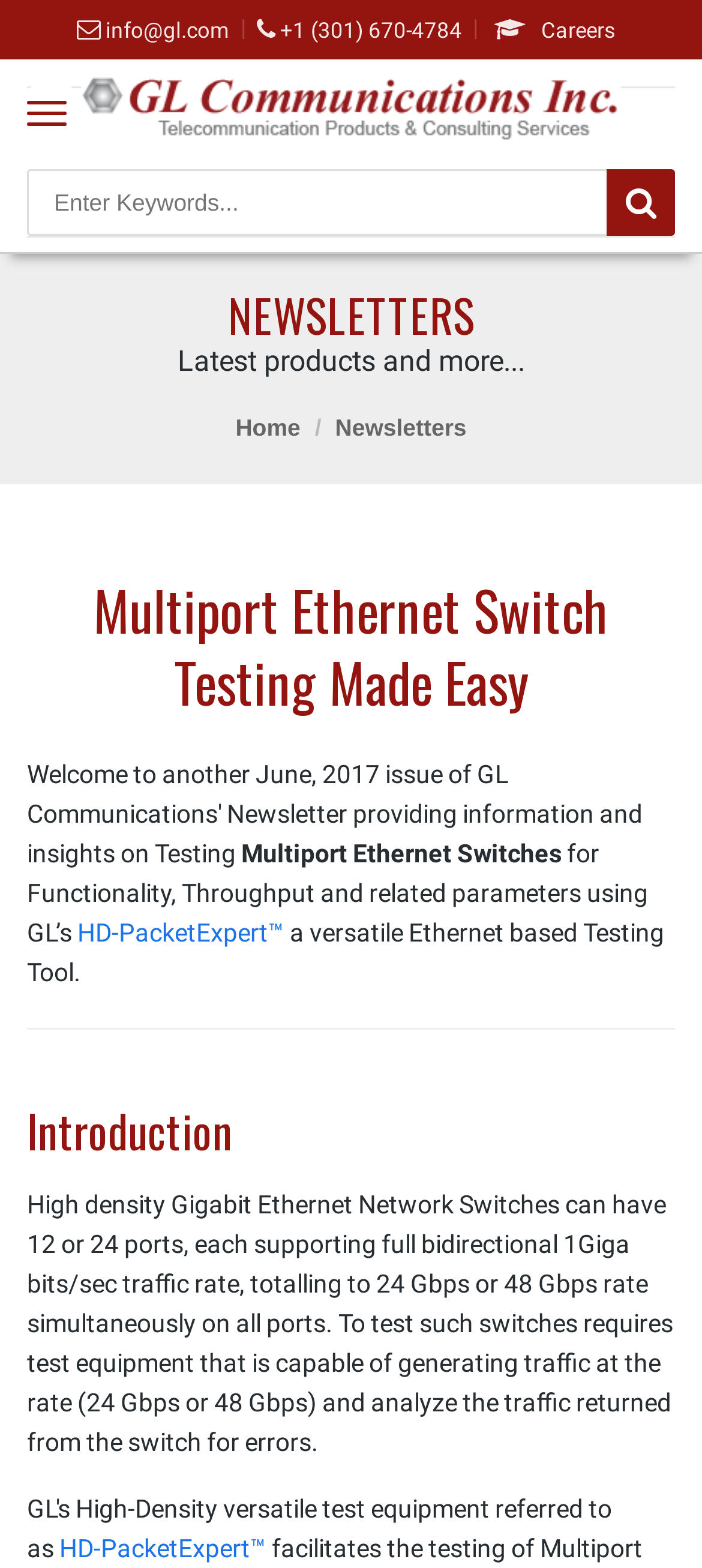Please give a short response to the question using one word or a phrase:
What is the orientation of the separator below the heading 'Multiport Ethernet Switch Testing Made Easy'?

Horizontal